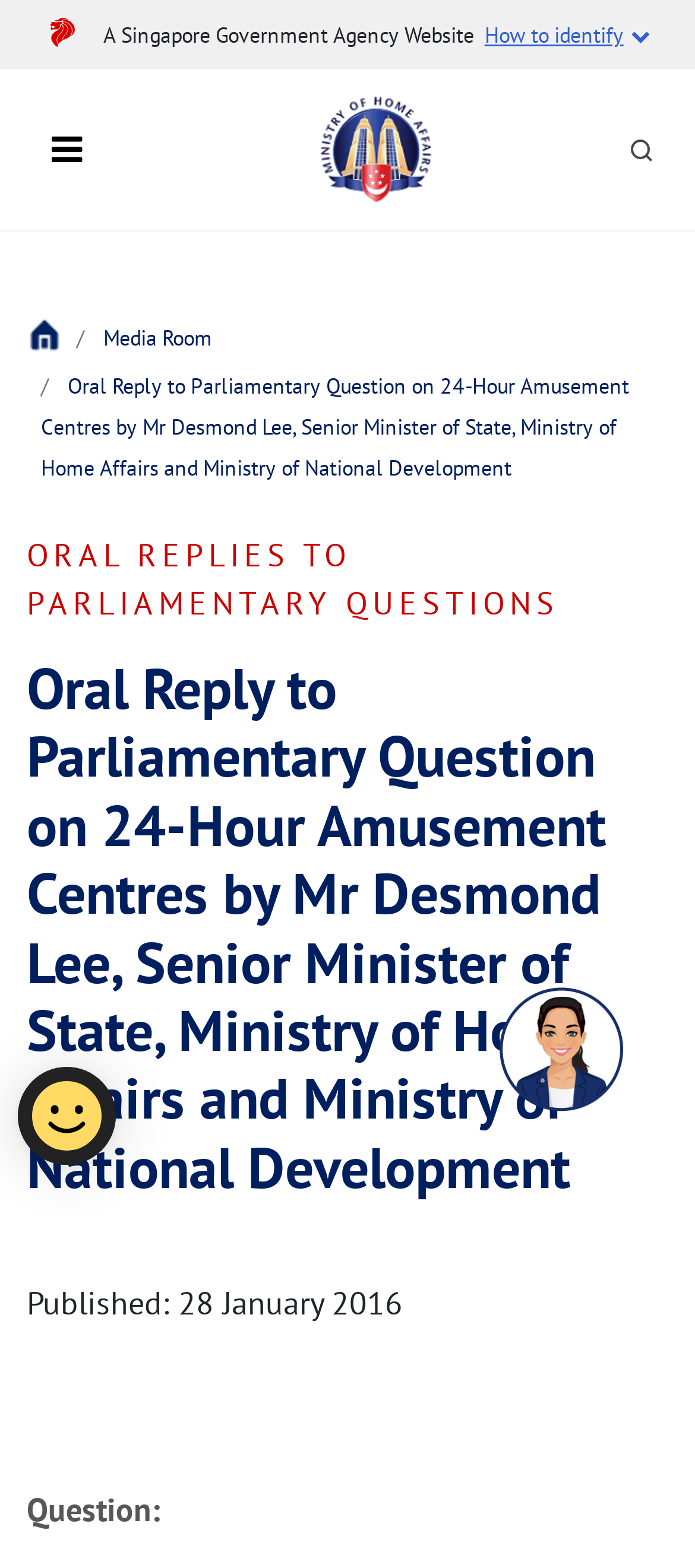Please identify the bounding box coordinates of the area that needs to be clicked to follow this instruction: "Search for something".

[0.887, 0.081, 0.959, 0.11]